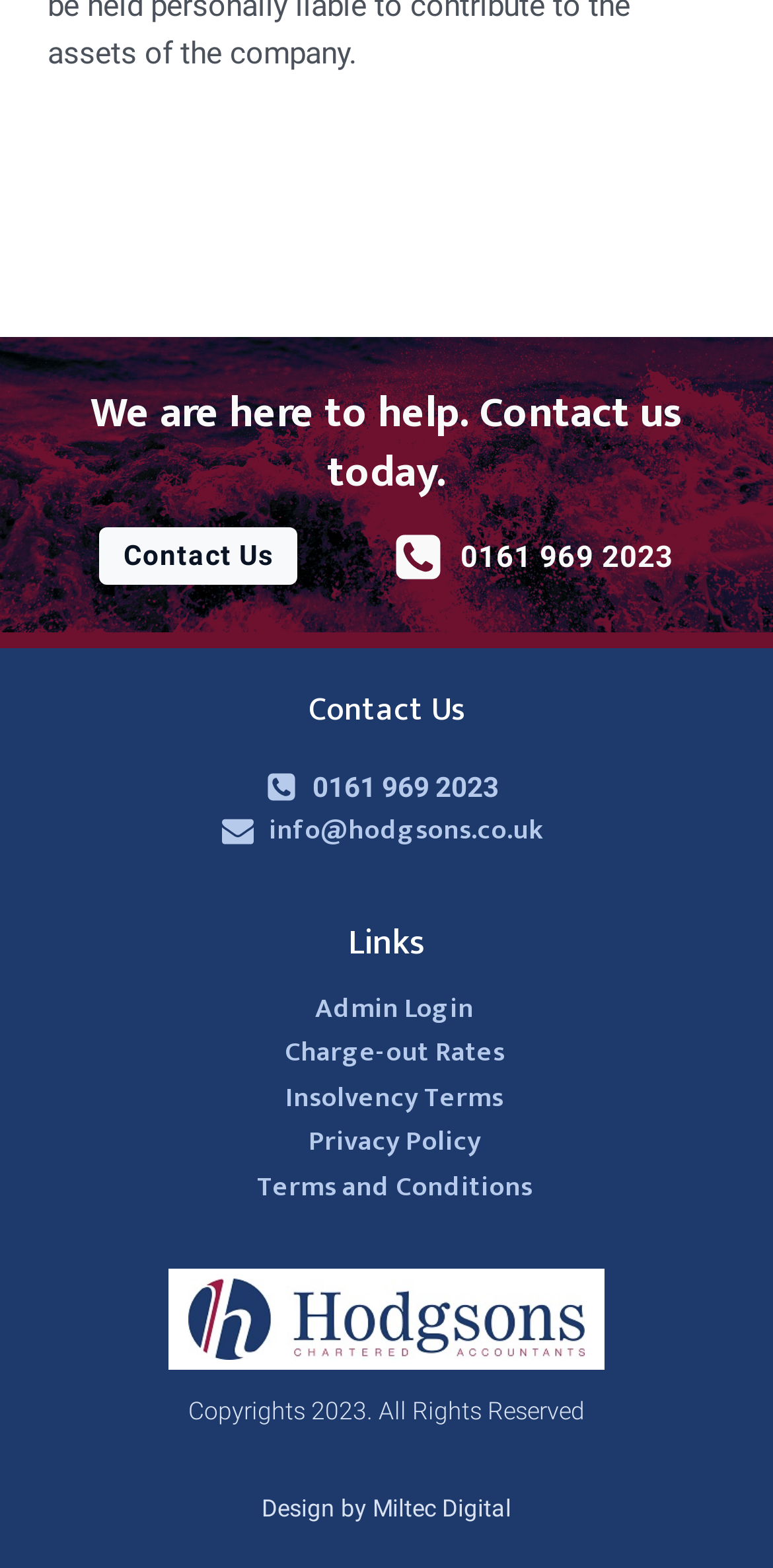Kindly determine the bounding box coordinates of the area that needs to be clicked to fulfill this instruction: "View terms and conditions".

[0.332, 0.743, 0.688, 0.772]